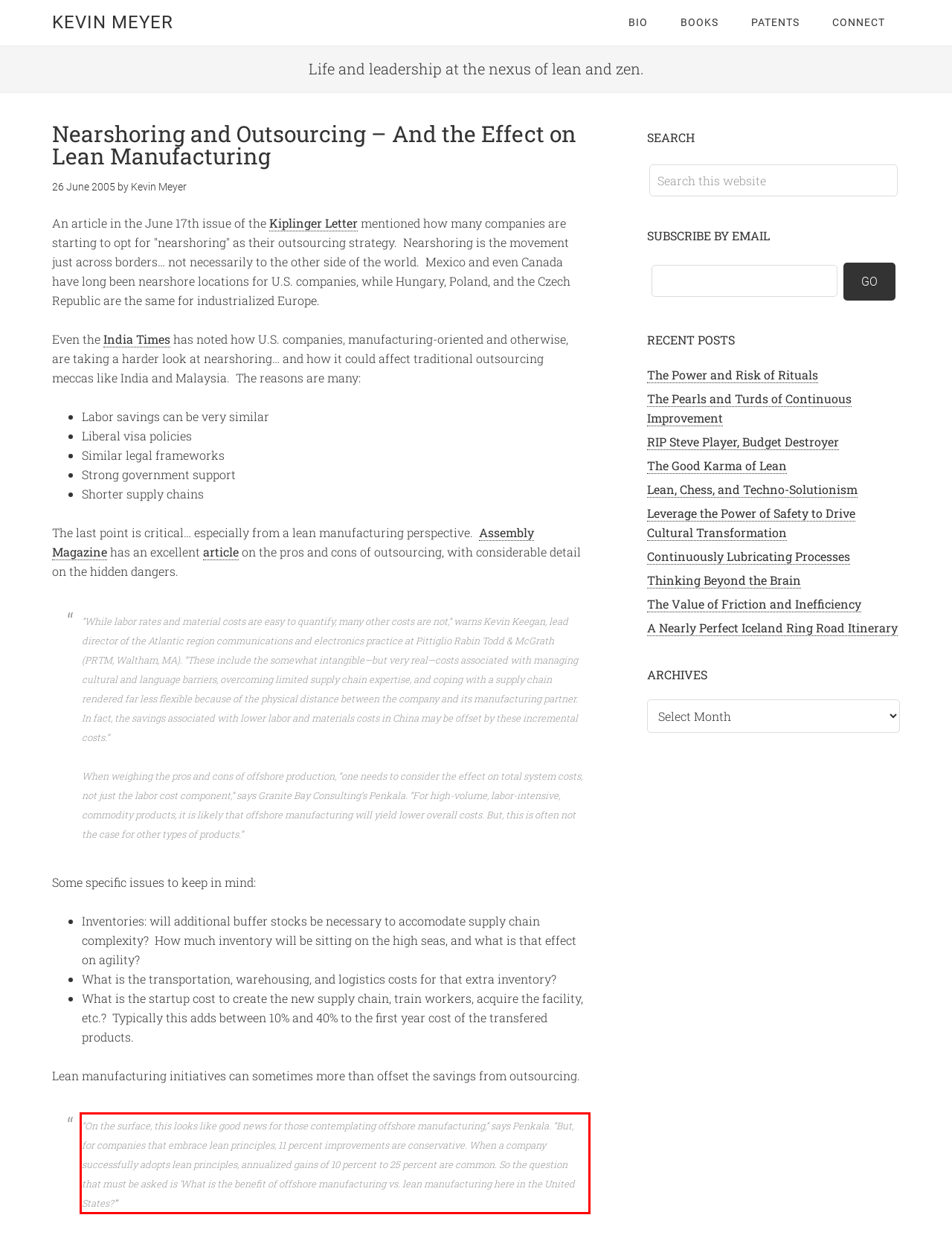Within the provided webpage screenshot, find the red rectangle bounding box and perform OCR to obtain the text content.

“On the surface, this looks like good news for those contemplating offshore manufacturing,” says Penkala. “But, for companies that embrace lean principles, 11 percent improvements are conservative. When a company successfully adopts lean principles, annualized gains of 10 percent to 25 percent are common. So the question that must be asked is ‘What is the benefit of offshore manufacturing vs. lean manufacturing here in the United States?’”